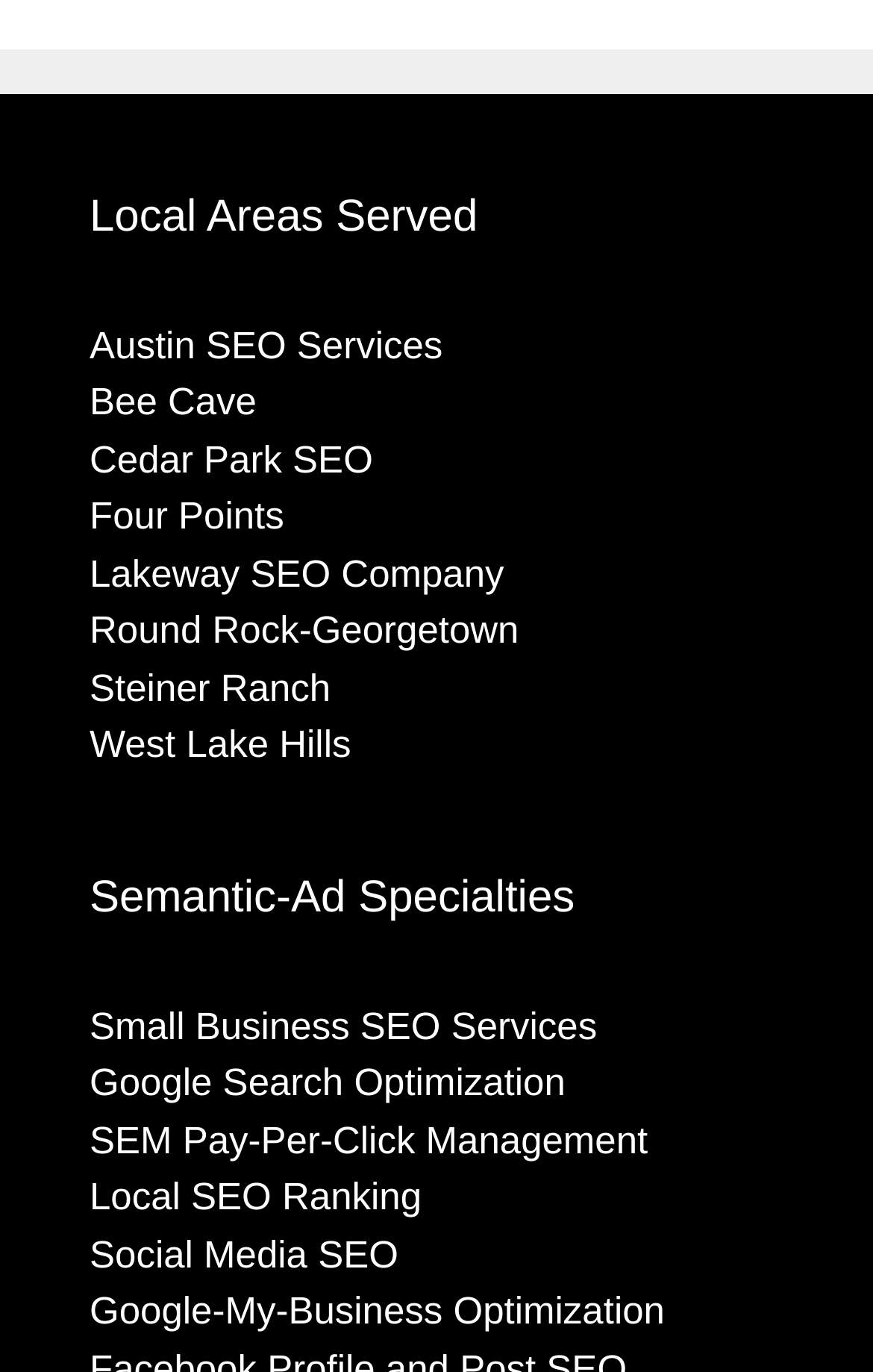Locate the bounding box coordinates of the area where you should click to accomplish the instruction: "Explore Small Business SEO Services".

[0.103, 0.732, 0.684, 0.763]